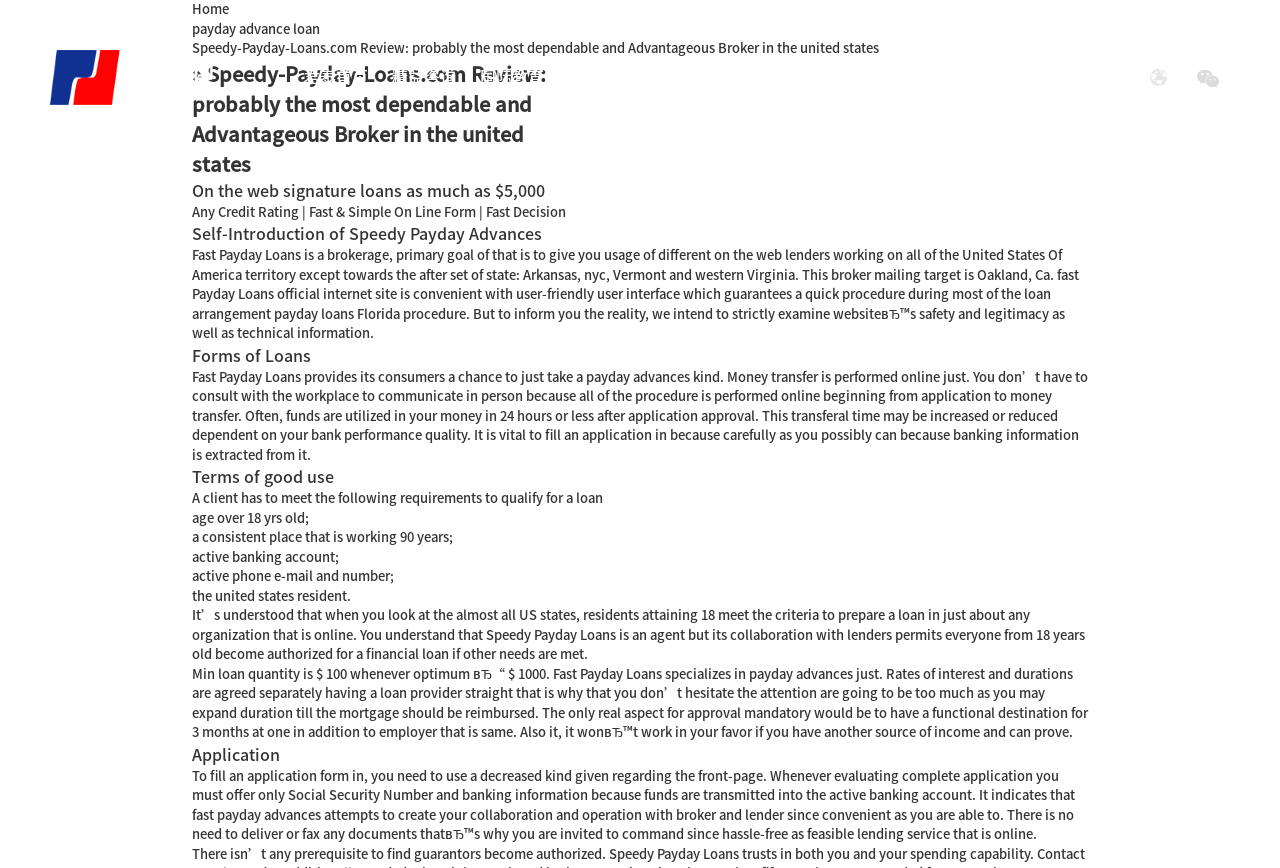What is the maximum loan amount?
Please answer the question with a detailed response using the information from the screenshot.

The maximum loan amount can be found in the 'Terms of use' section, where it is mentioned that 'Min loan quantity is $ 100 whenever optimum – $ 1000'. This indicates that the maximum loan amount is $1000.